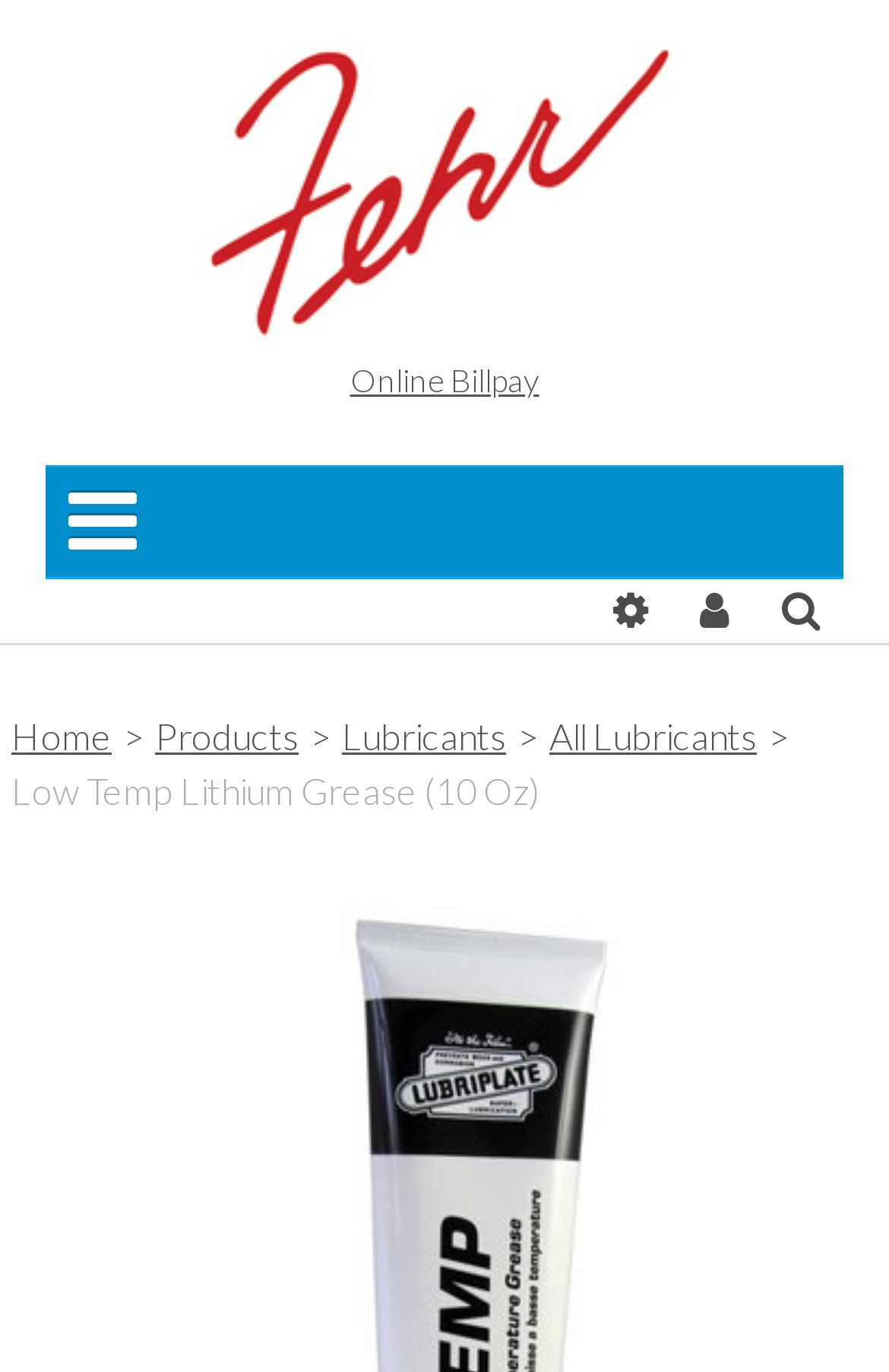What is the current product category?
Look at the image and answer with only one word or phrase.

Lubricants